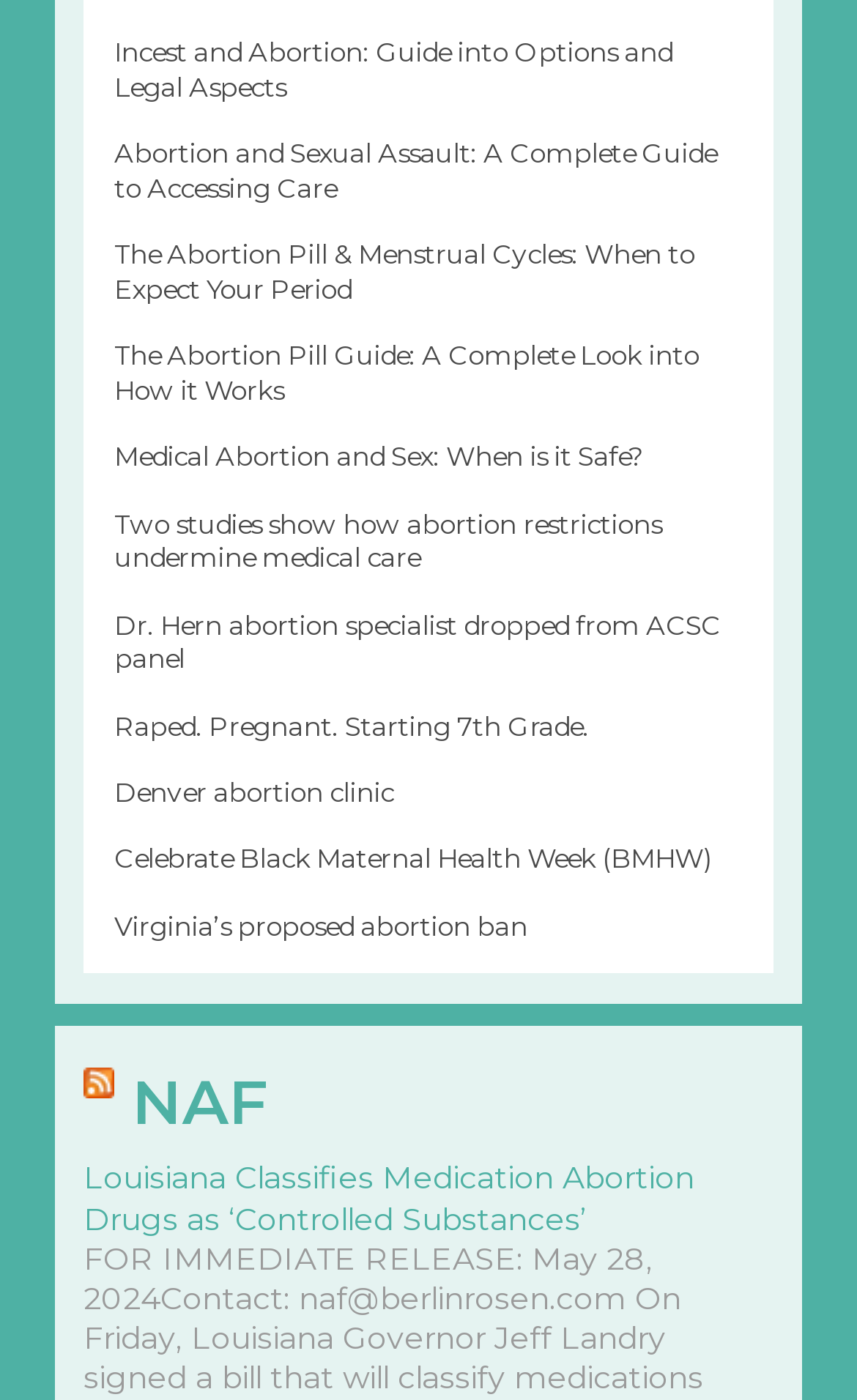Find and specify the bounding box coordinates that correspond to the clickable region for the instruction: "Explore the Denver abortion clinic".

[0.133, 0.554, 0.459, 0.577]